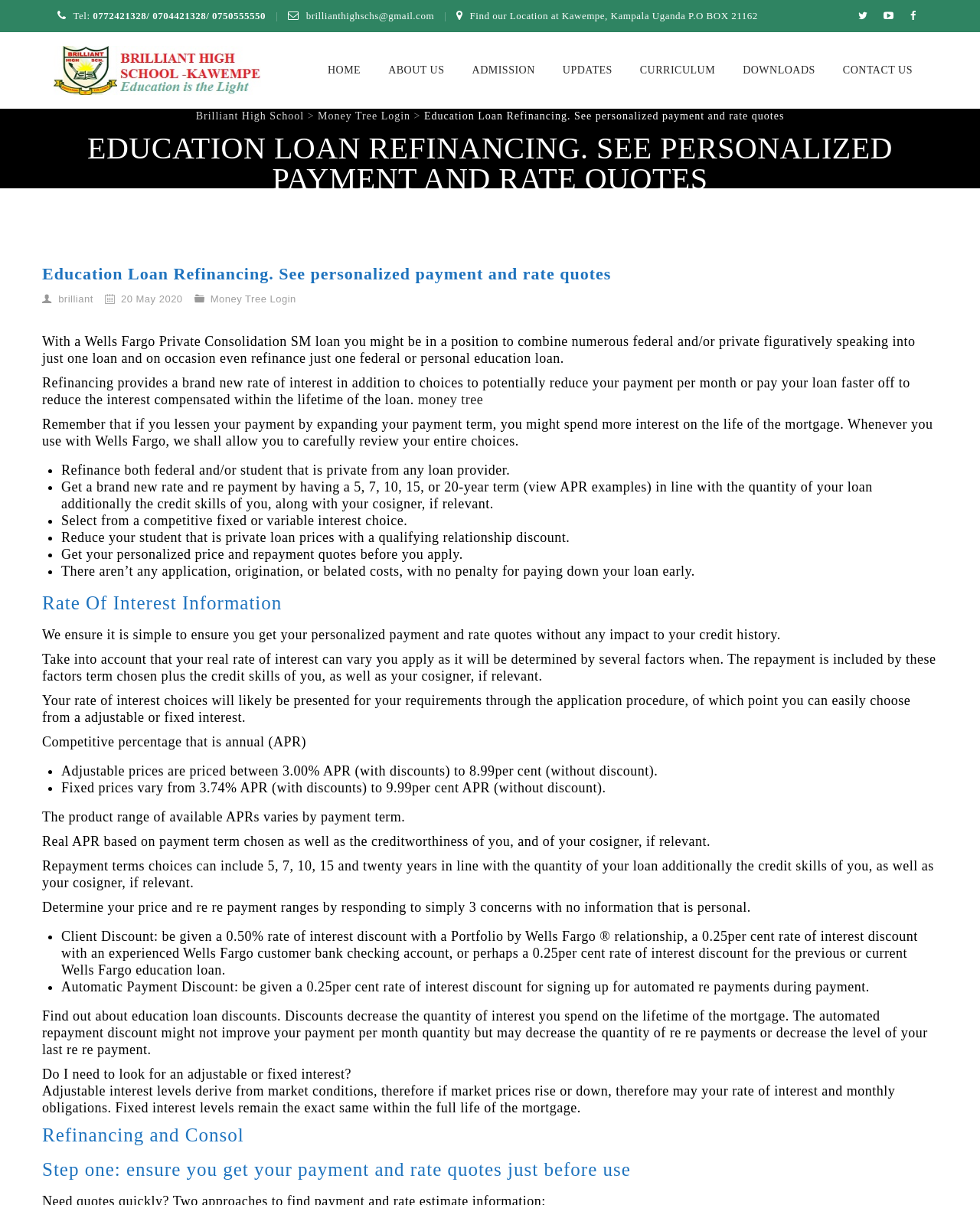Determine and generate the text content of the webpage's headline.

EDUCATION LOAN REFINANCING. SEE PERSONALIZED PAYMENT AND RATE QUOTES